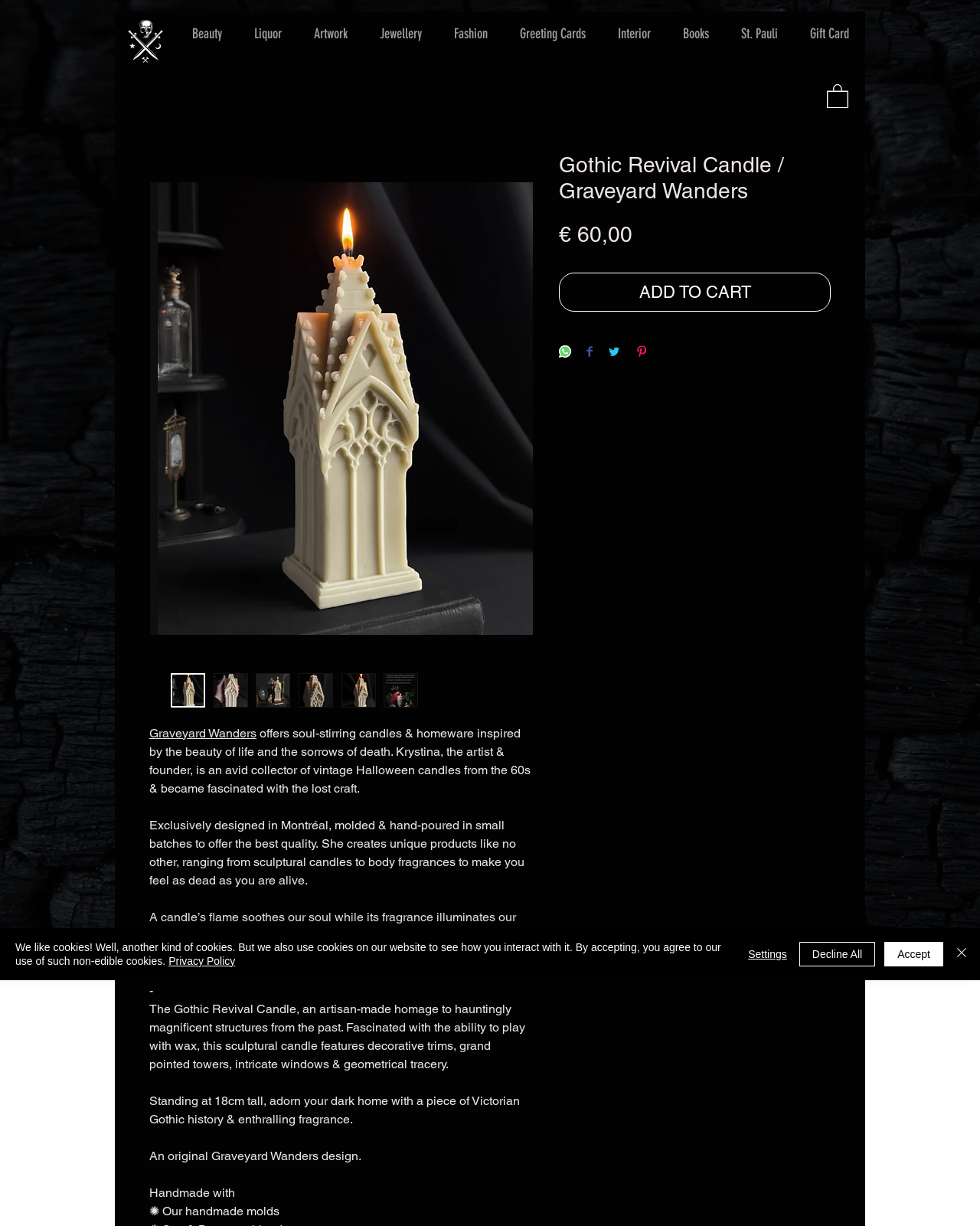Please identify the bounding box coordinates of the element I should click to complete this instruction: 'View the 'Gothic Revival Candle' image'. The coordinates should be given as four float numbers between 0 and 1, like this: [left, top, right, bottom].

[0.153, 0.125, 0.544, 0.542]